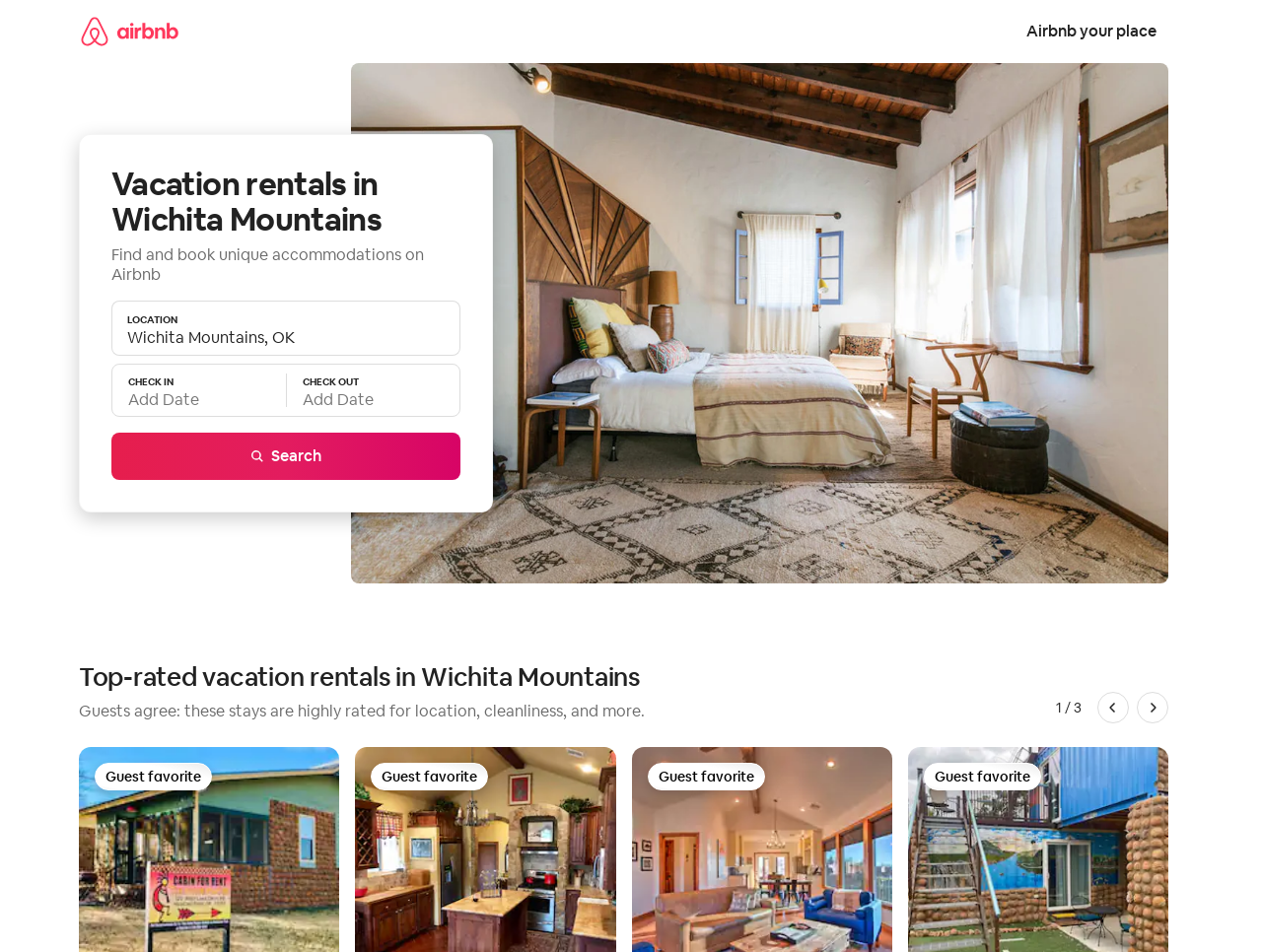Identify the bounding box coordinates of the region I need to click to complete this instruction: "Go to Airbnb homepage".

[0.062, 0.0, 0.141, 0.065]